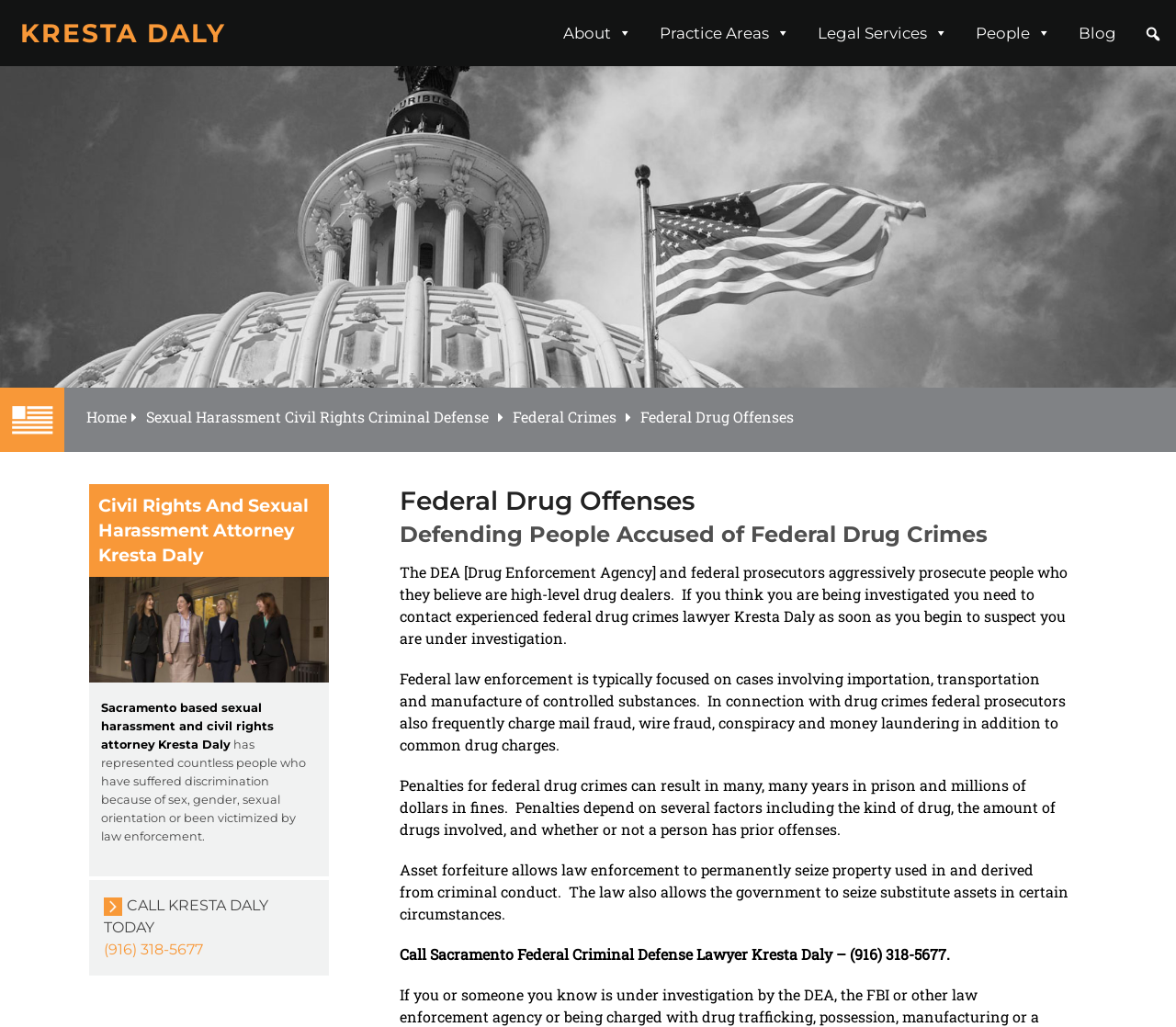Can you find the bounding box coordinates of the area I should click to execute the following instruction: "Contact Kresta Daly"?

[0.088, 0.916, 0.172, 0.933]